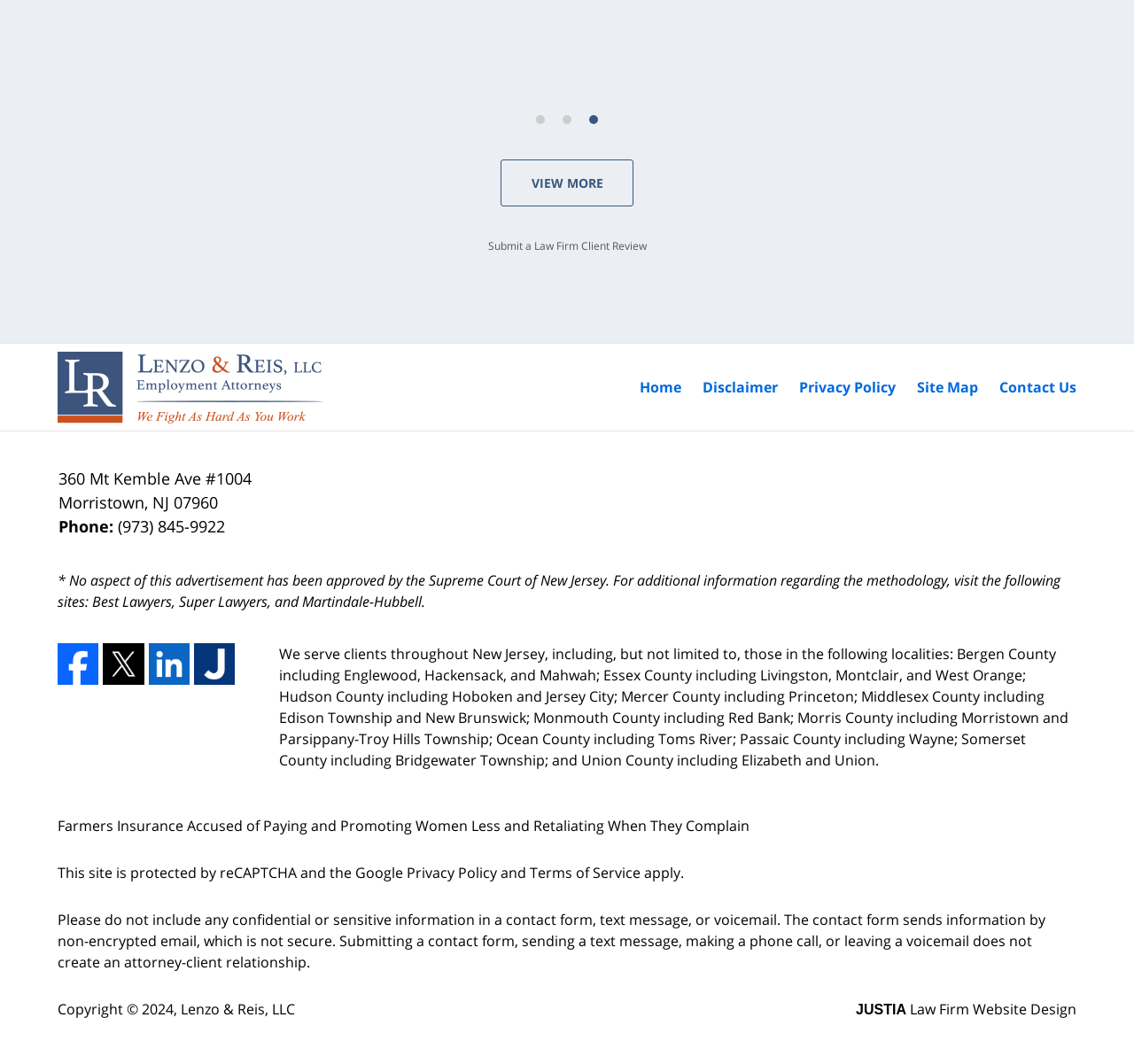Determine the bounding box coordinates of the clickable element to complete this instruction: "Submit a law firm client review". Provide the coordinates in the format of four float numbers between 0 and 1, [left, top, right, bottom].

[0.43, 0.224, 0.57, 0.238]